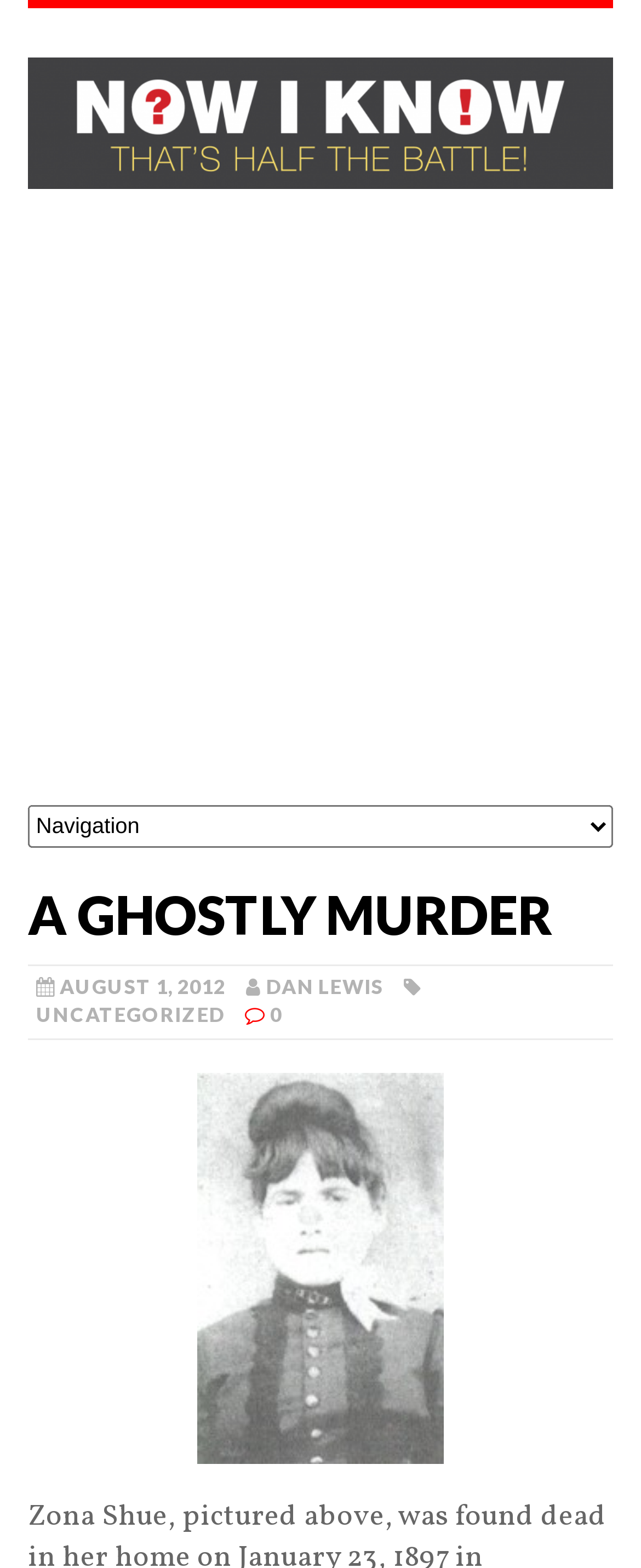Given the webpage screenshot and the description, determine the bounding box coordinates (top-left x, top-left y, bottom-right x, bottom-right y) that define the location of the UI element matching this description: Uncategorized

[0.056, 0.639, 0.35, 0.655]